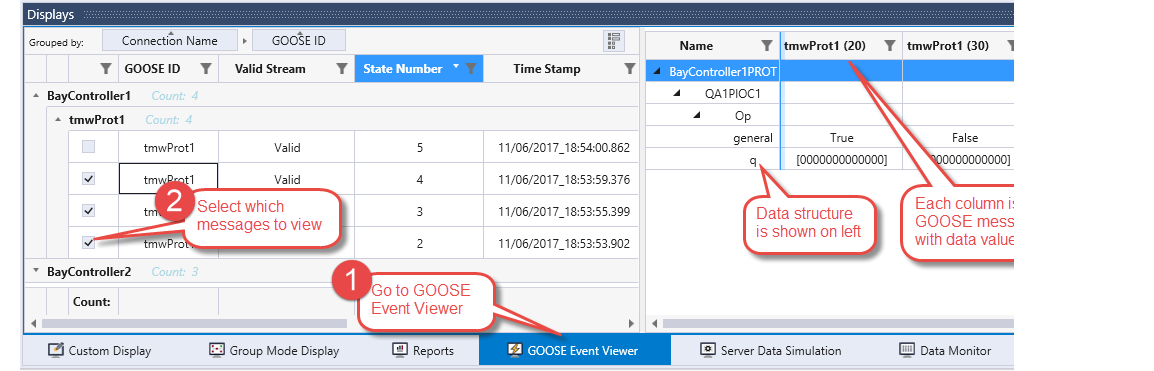What type of data is displayed in the right section of the interface?
Please utilize the information in the image to give a detailed response to the question.

The question asks about the type of data displayed in the right section of the interface. As described in the caption, the right section outlines detailed data structures for 'tmwProt1', which includes operational states alongside timestamps corresponding to message state changes.